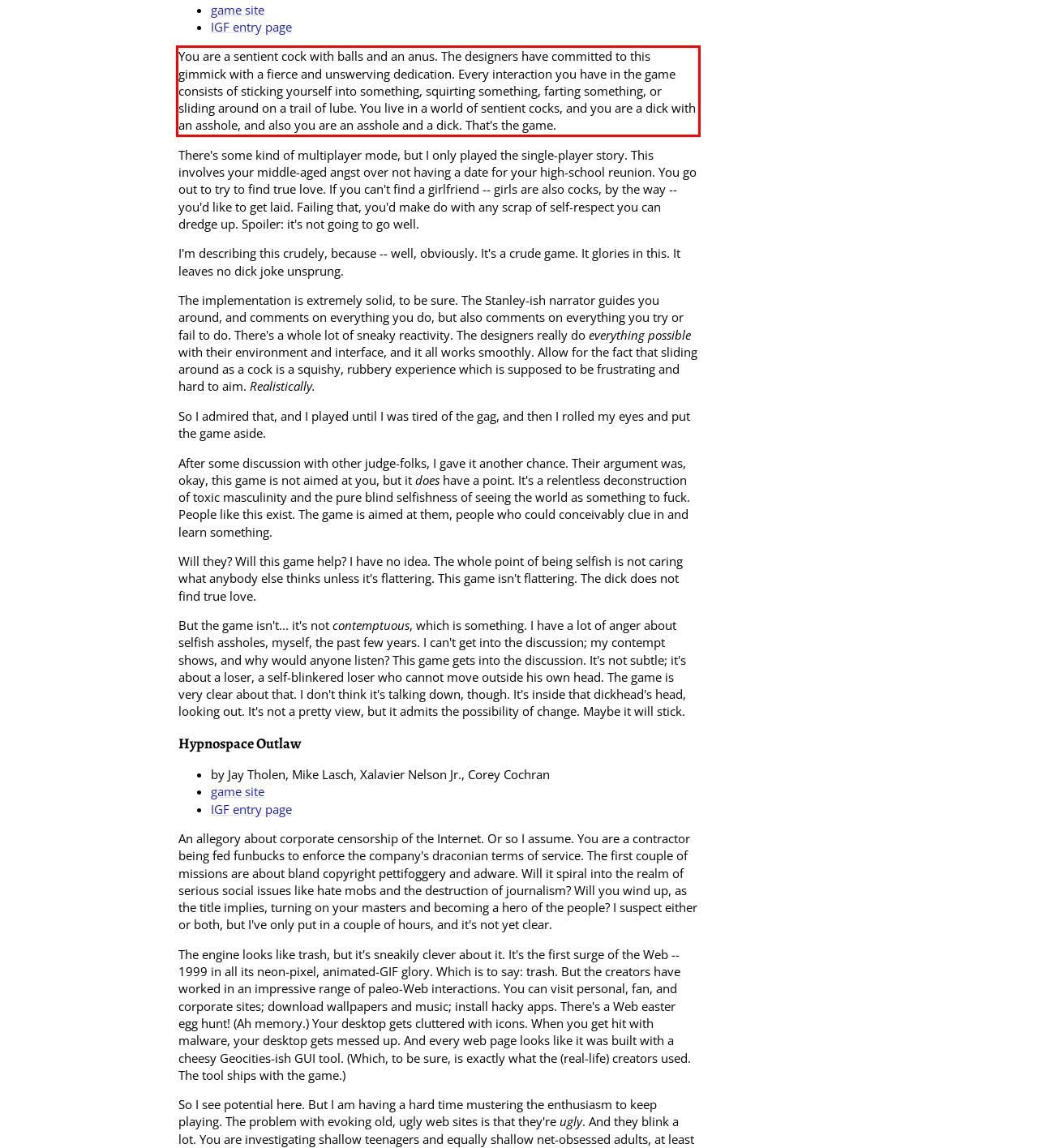Using the provided screenshot of a webpage, recognize the text inside the red rectangle bounding box by performing OCR.

You are a sentient cock with balls and an anus. The designers have committed to this gimmick with a fierce and unswerving dedication. Every interaction you have in the game consists of sticking yourself into something, squirting something, farting something, or sliding around on a trail of lube. You live in a world of sentient cocks, and you are a dick with an asshole, and also you are an asshole and a dick. That's the game.